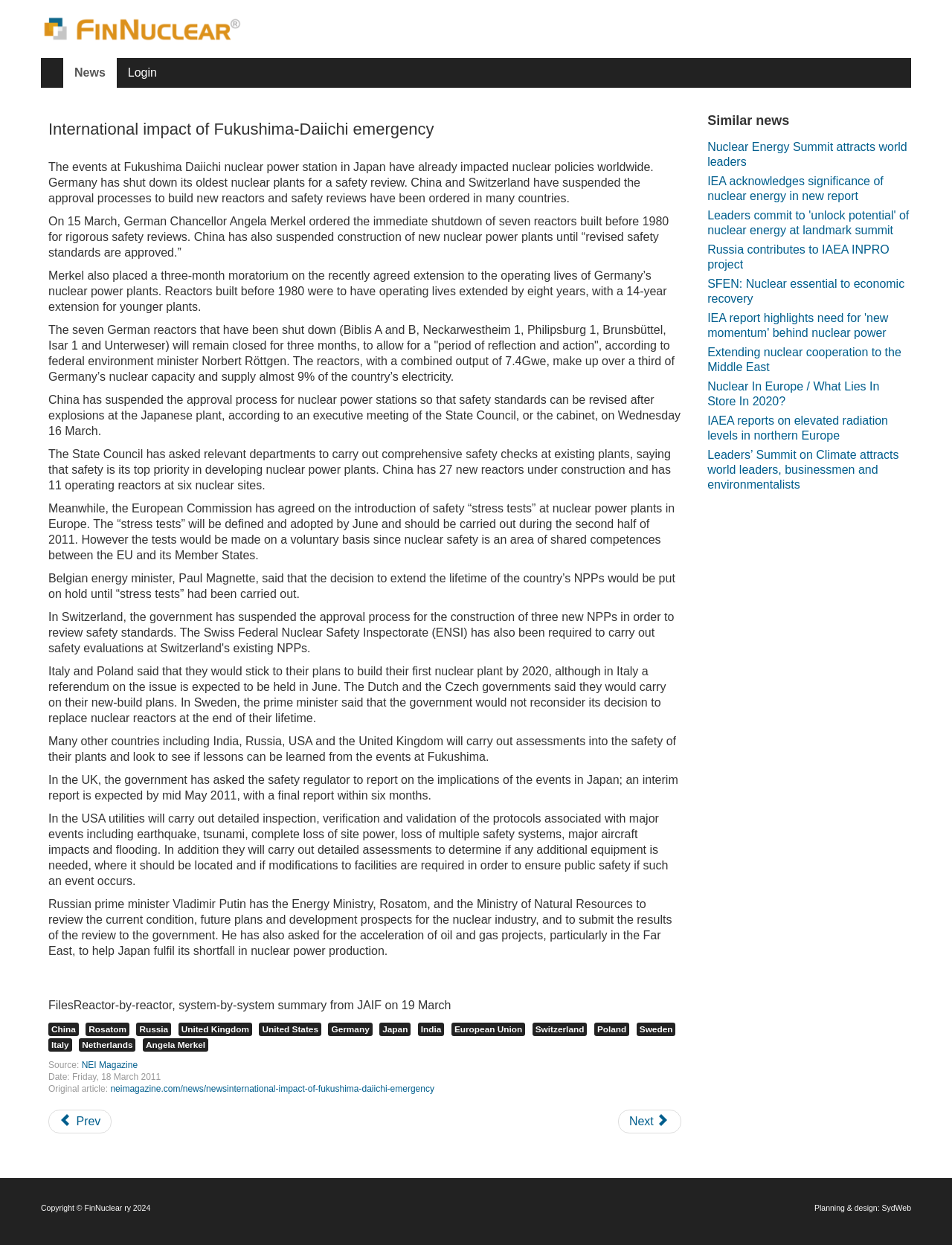Pinpoint the bounding box coordinates of the element to be clicked to execute the instruction: "Visit the FinNuclear News Database homepage".

[0.043, 0.018, 0.257, 0.028]